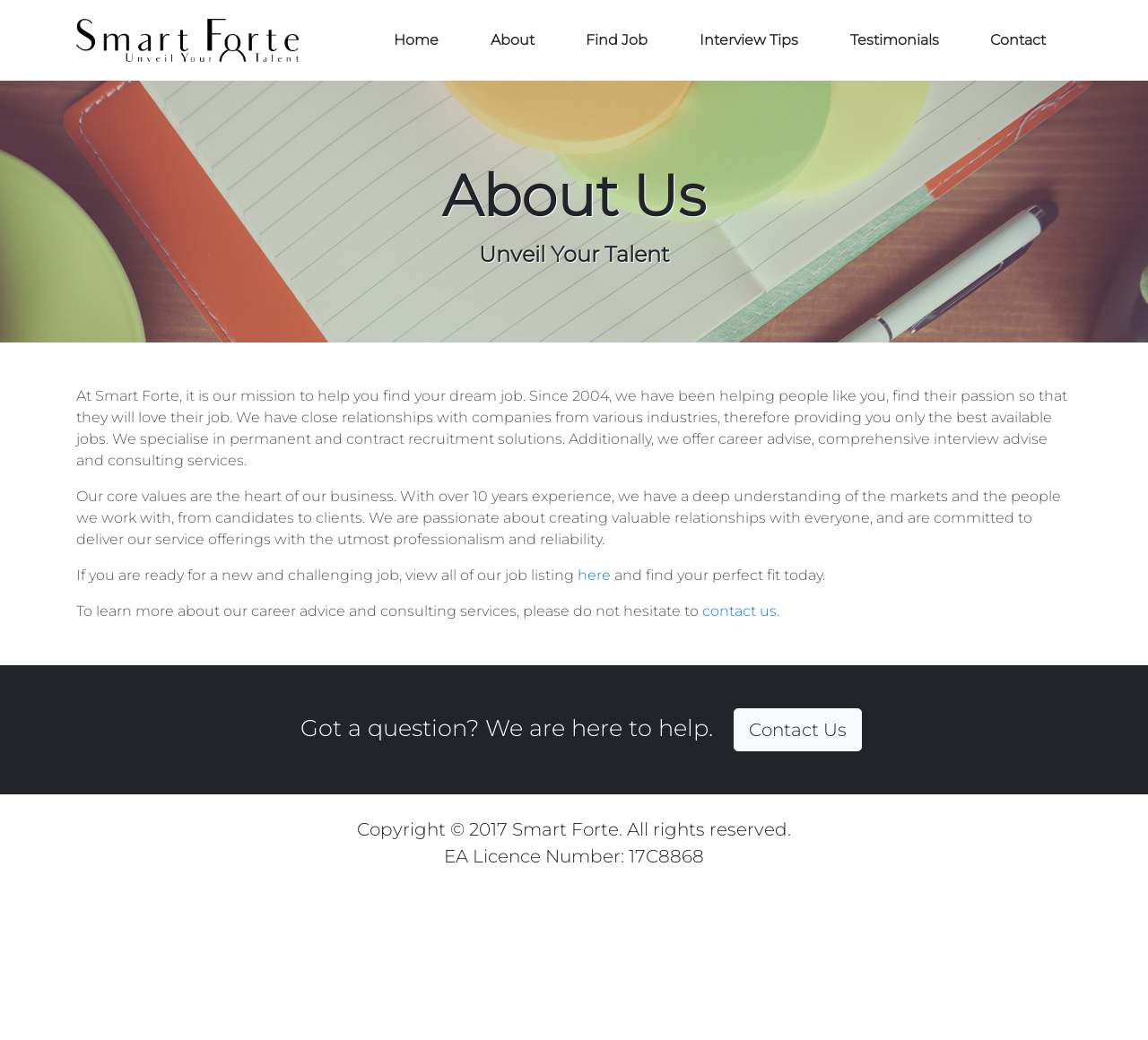Provide an in-depth description of the elements and layout of the webpage.

The webpage is about Smartforte Recruitment Solutions, a recruitment agency that helps people find their dream jobs. At the top, there are seven navigation links: Home, About, Find Job, Interview Tips, Testimonials, and Contact. 

Below the navigation links, there is a section with a heading "About Us" and a subheading "Unveil Your Talent". This section describes the mission of Smart Forte, which is to help people find their dream jobs. It also mentions that the company has close relationships with various industries and provides career advice, interview advice, and consulting services.

Underneath this section, there is another section that outlines the company's core values, emphasizing its commitment to professionalism and reliability. 

Following this, there is a call-to-action section that encourages users to view all job listings and find their perfect fit. This section contains a link to the job listings page. 

Next, there is a section that promotes the company's career advice and consulting services, with a link to the contact page. 

Towards the bottom of the page, there is a section with a heading "Got a question? We are here to help" and a link to the contact page. 

At the very bottom, there are two lines of text: one displaying the copyright information and the other showing the EA Licence Number.